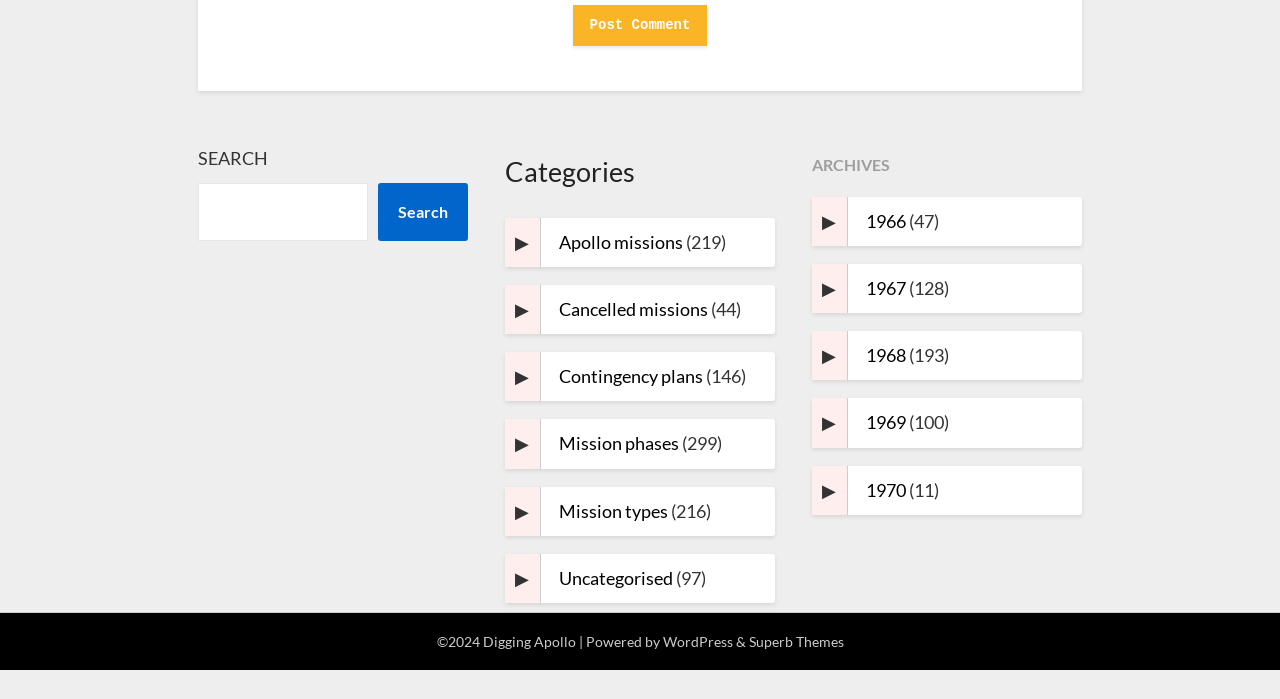Locate the bounding box coordinates of the element I should click to achieve the following instruction: "View archives from 1966".

[0.676, 0.3, 0.708, 0.331]